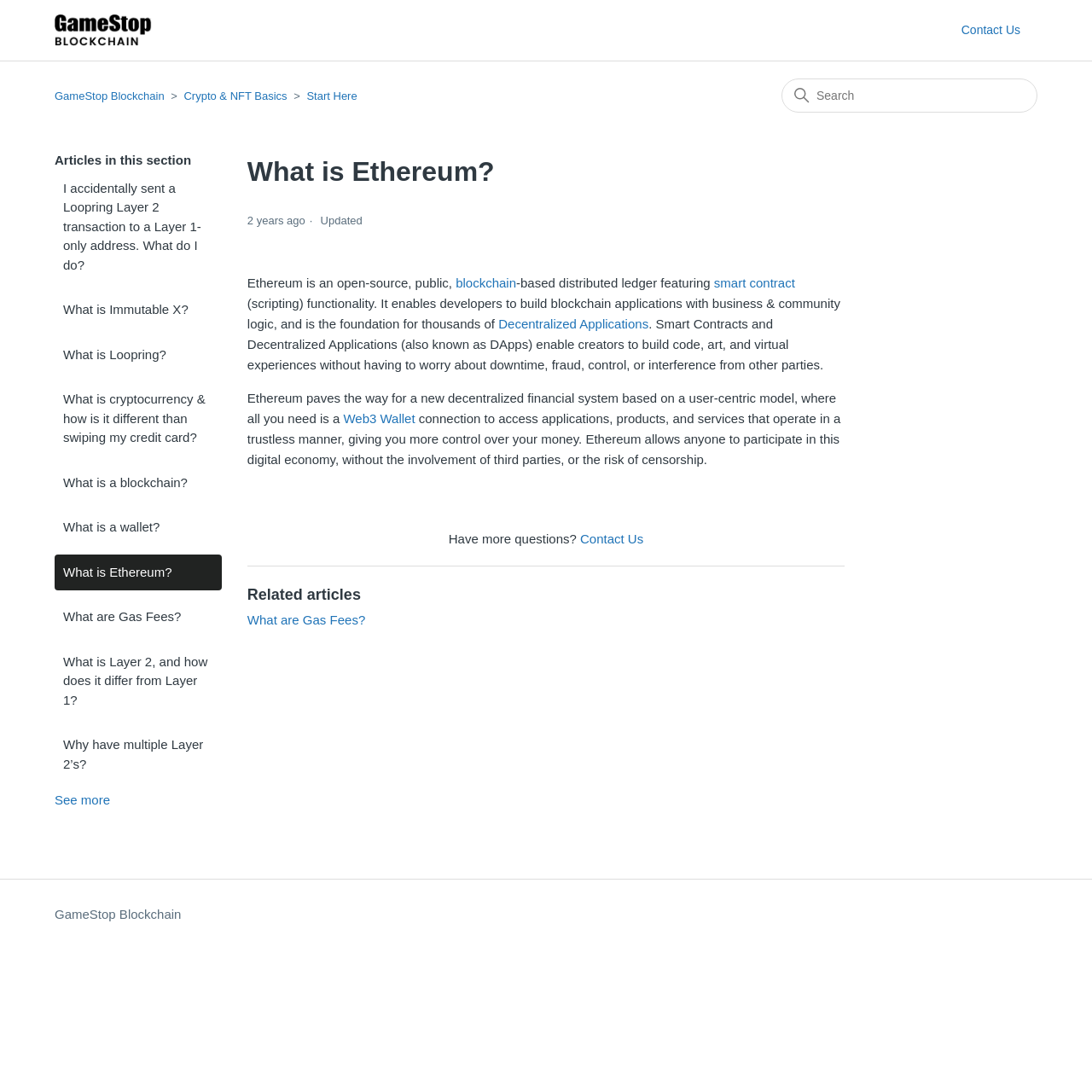Determine the bounding box coordinates for the area that should be clicked to carry out the following instruction: "Contact Us".

[0.88, 0.02, 0.95, 0.036]